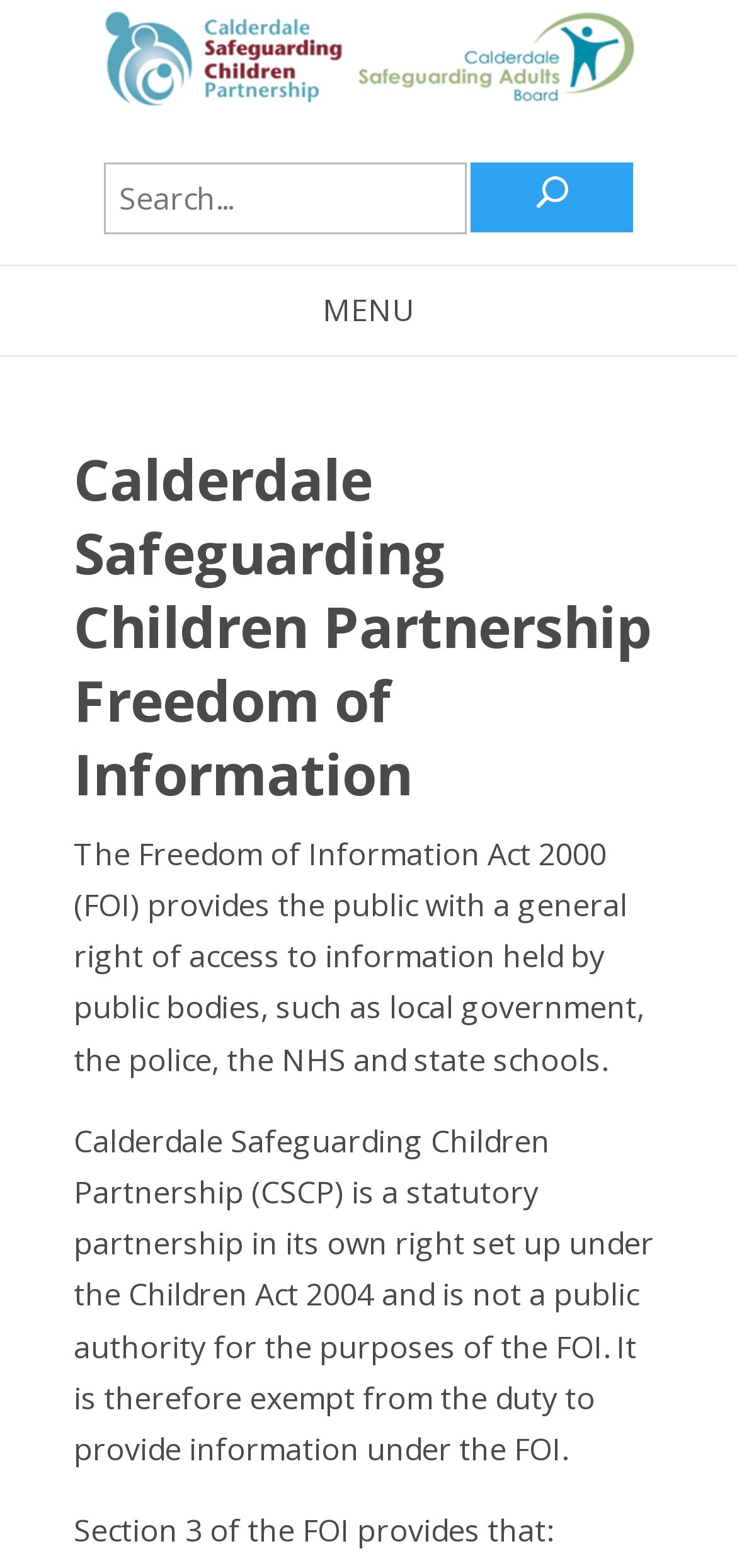Given the description of the UI element: "Contact Us", predict the bounding box coordinates in the form of [left, top, right, bottom], with each value being a float between 0 and 1.

None